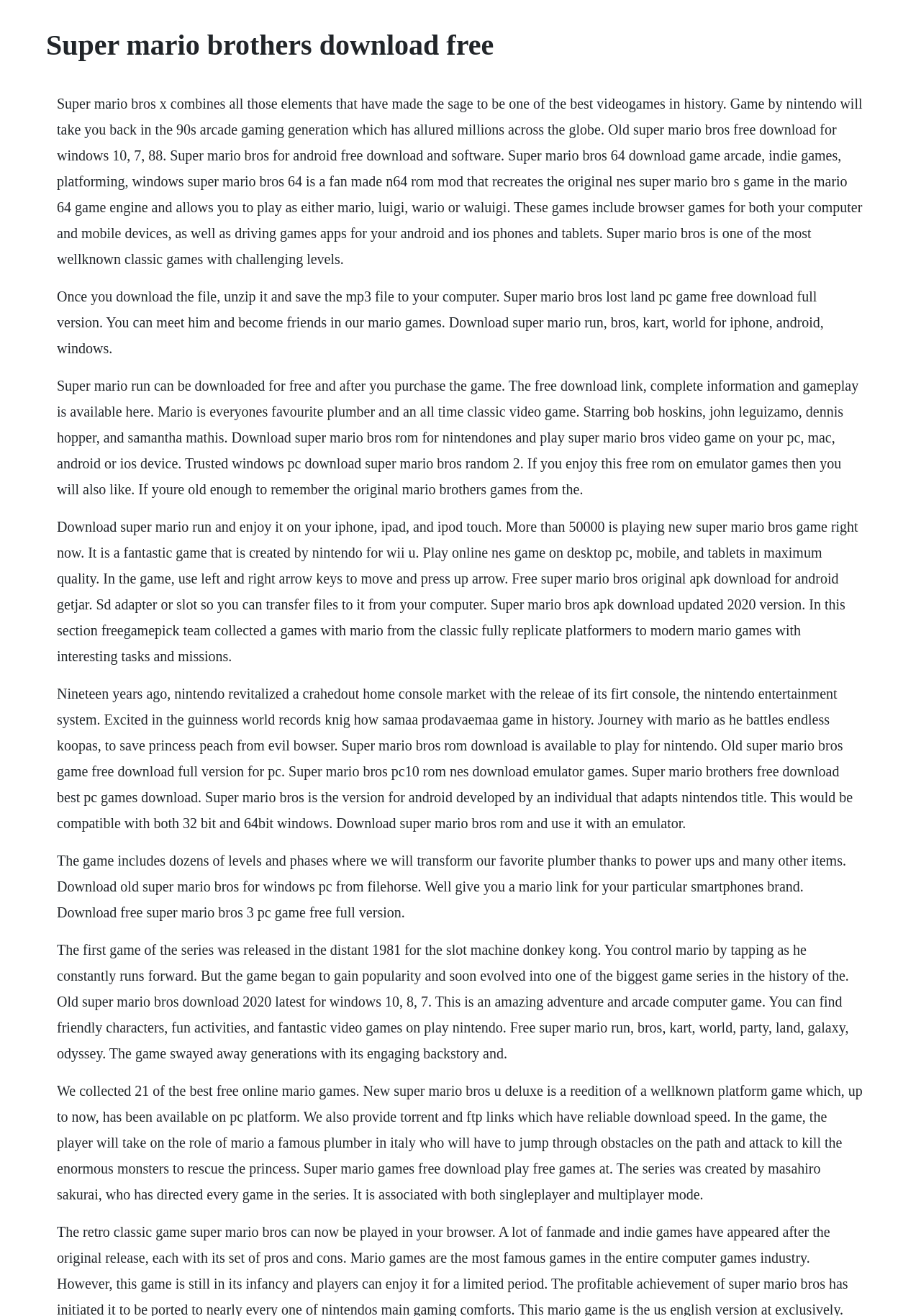What is the original platform of Super Mario Brothers? From the image, respond with a single word or brief phrase.

Nintendo